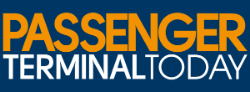What is the focus of the publication 'Passenger Terminal Today'? Examine the screenshot and reply using just one word or a brief phrase.

Airport and passenger terminal industry